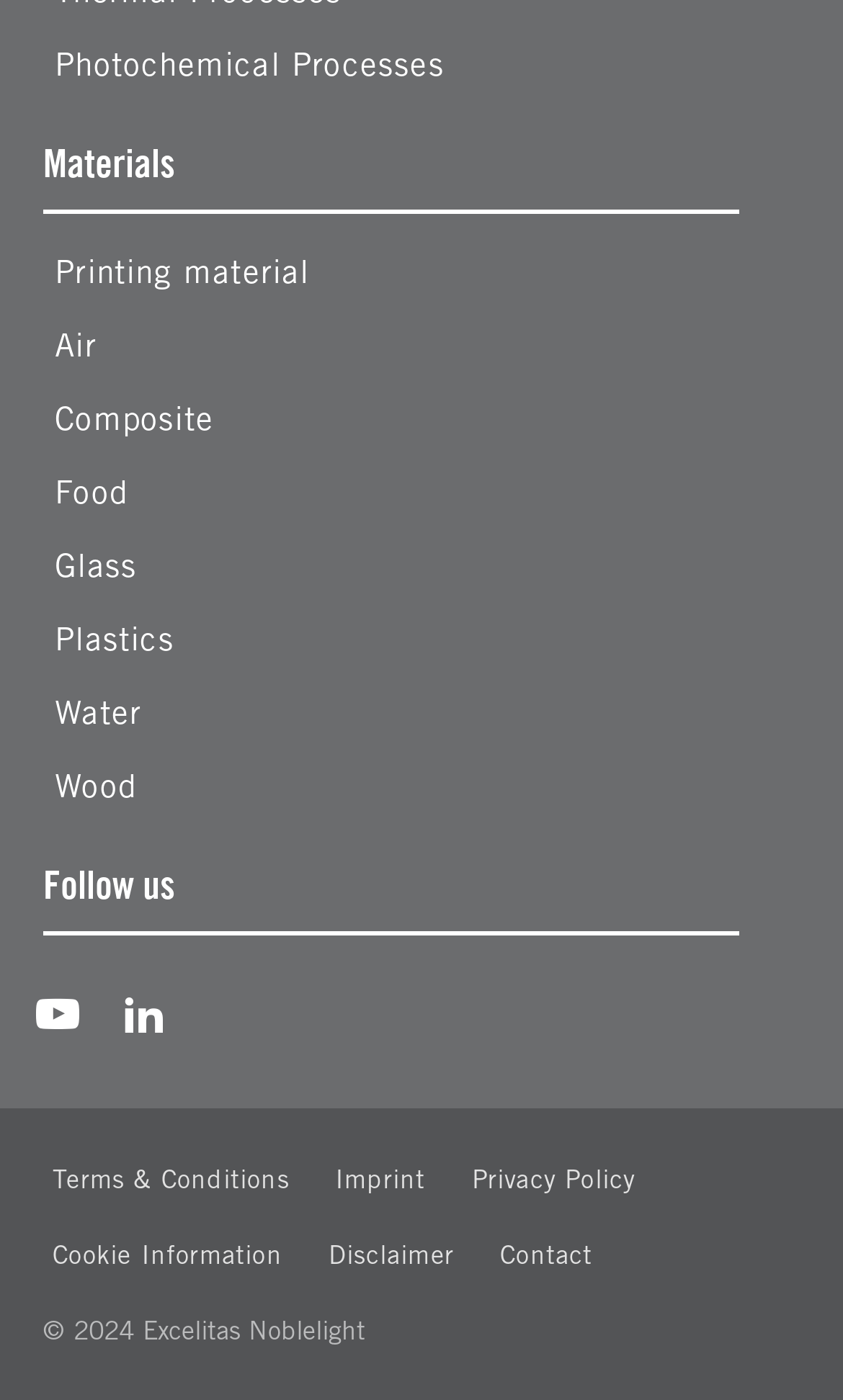How many types of materials are listed?
Could you please answer the question thoroughly and with as much detail as possible?

I counted the number of link elements below the heading 'Materials' and found 9 link elements, each representing a different type of material. Therefore, there are 9 types of materials listed.